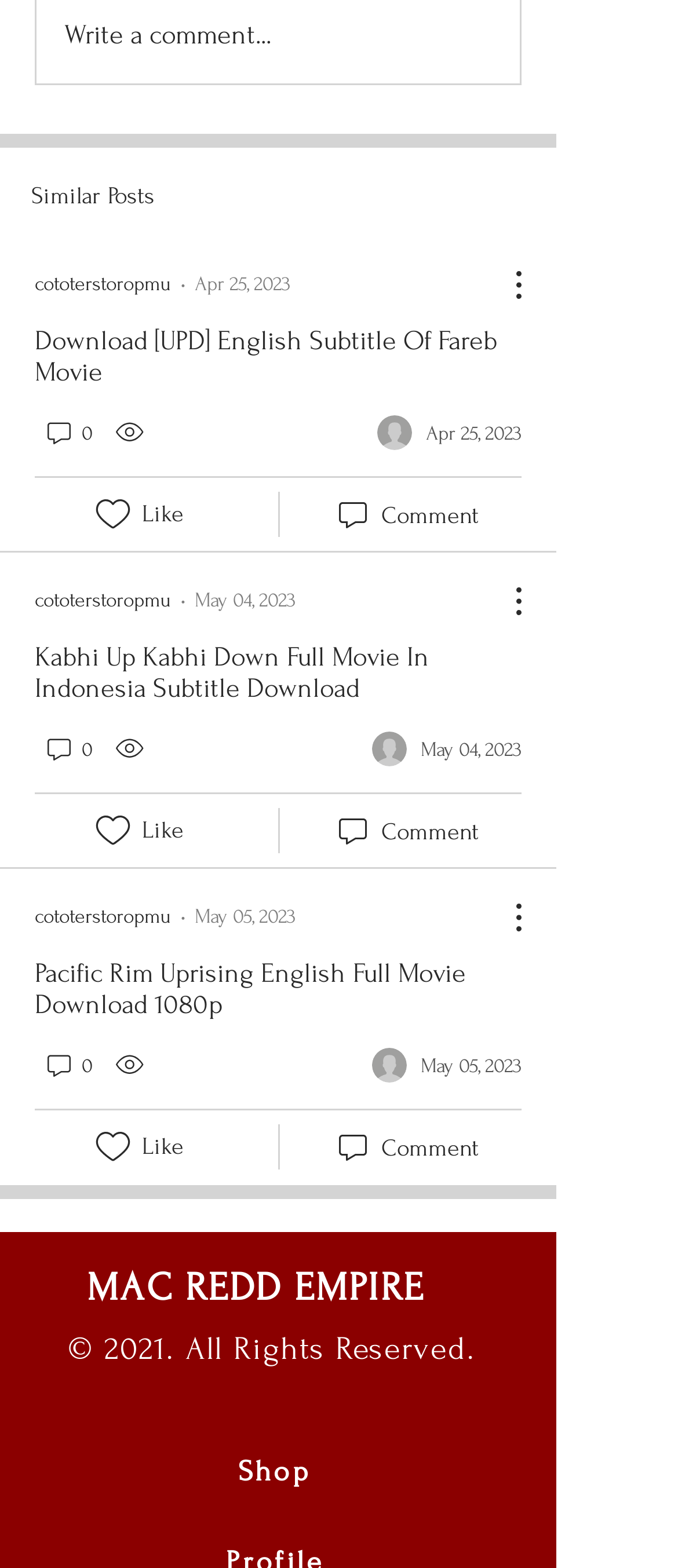Locate the bounding box coordinates of the clickable region to complete the following instruction: "Like Pacific Rim Uprising English Full Movie Download 1080p."

[0.133, 0.718, 0.199, 0.745]